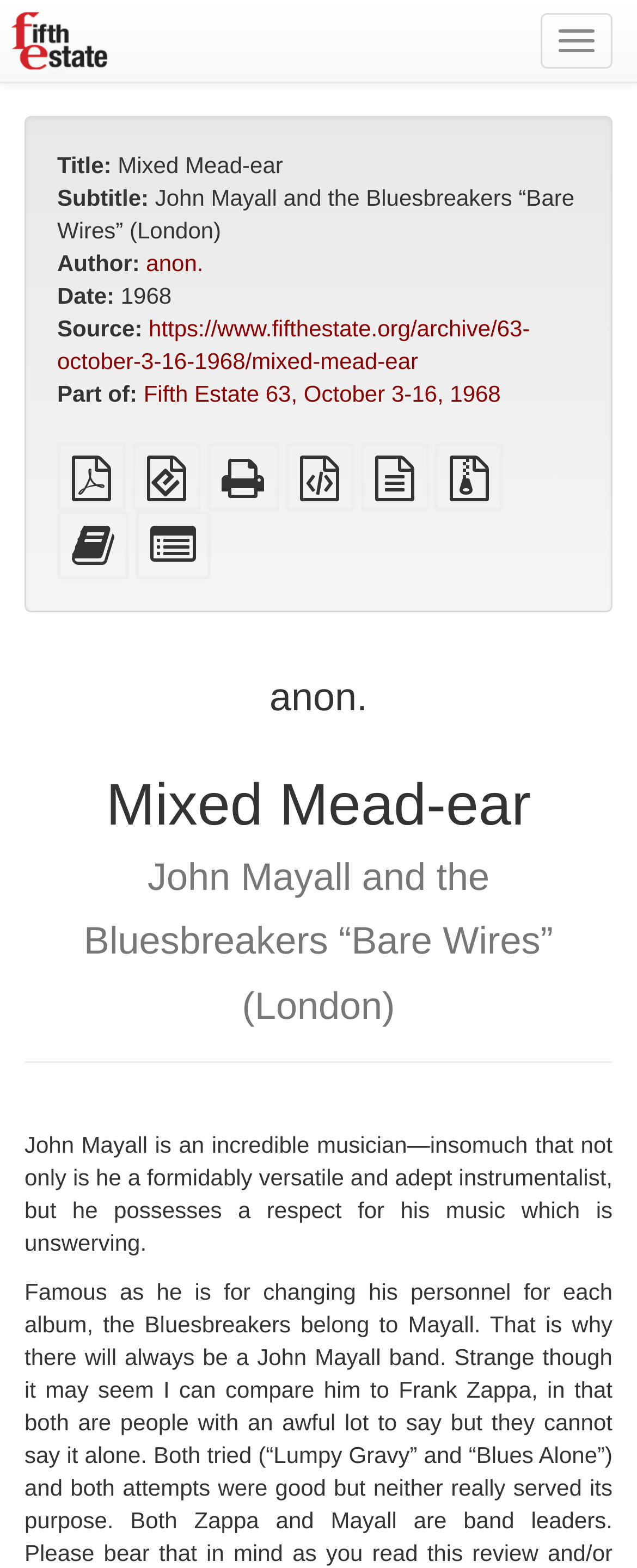Locate the bounding box coordinates of the element I should click to achieve the following instruction: "Add this text to the bookbuilder".

[0.09, 0.345, 0.203, 0.362]